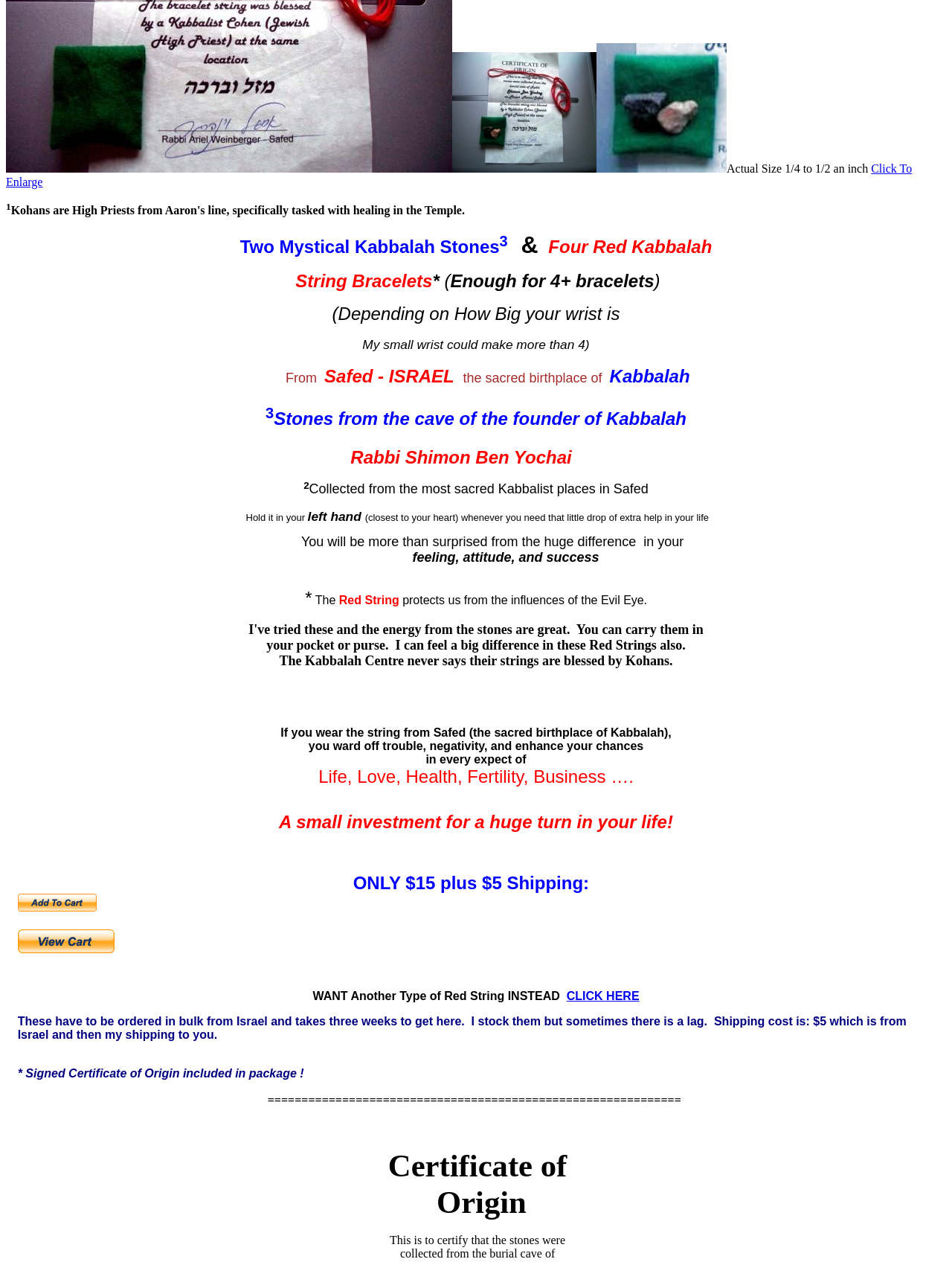Using the provided description: "CLICK HERE", find the bounding box coordinates of the corresponding UI element. The output should be four float numbers between 0 and 1, in the format [left, top, right, bottom].

[0.595, 0.784, 0.672, 0.794]